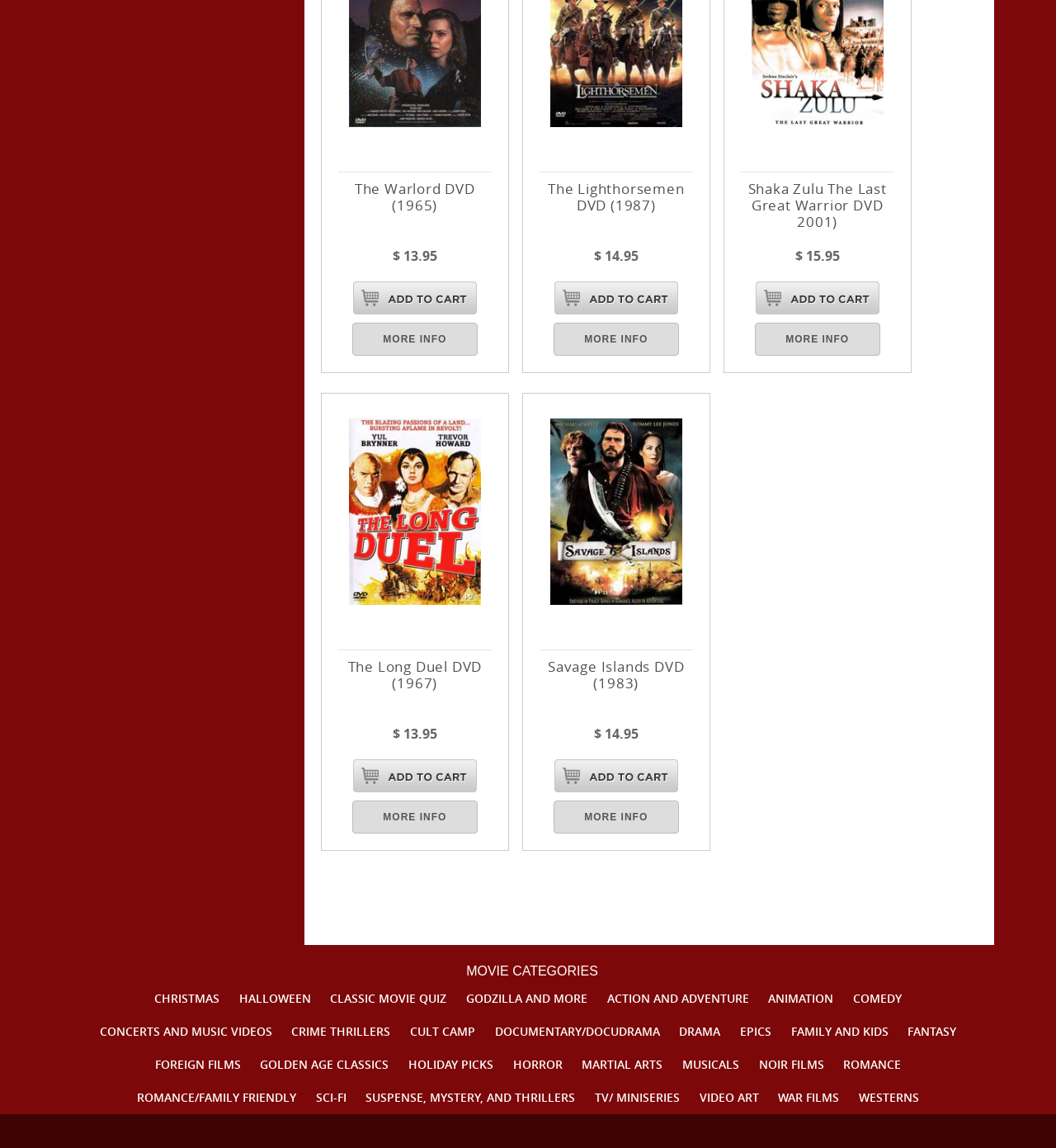Please provide a detailed answer to the question below based on the screenshot: 
What is the price of The Warlord DVD?

I found the price of The Warlord DVD by looking at the link element with the text 'The Warlord DVD (1965) $ 13.95' which is located at the top-left of the webpage.